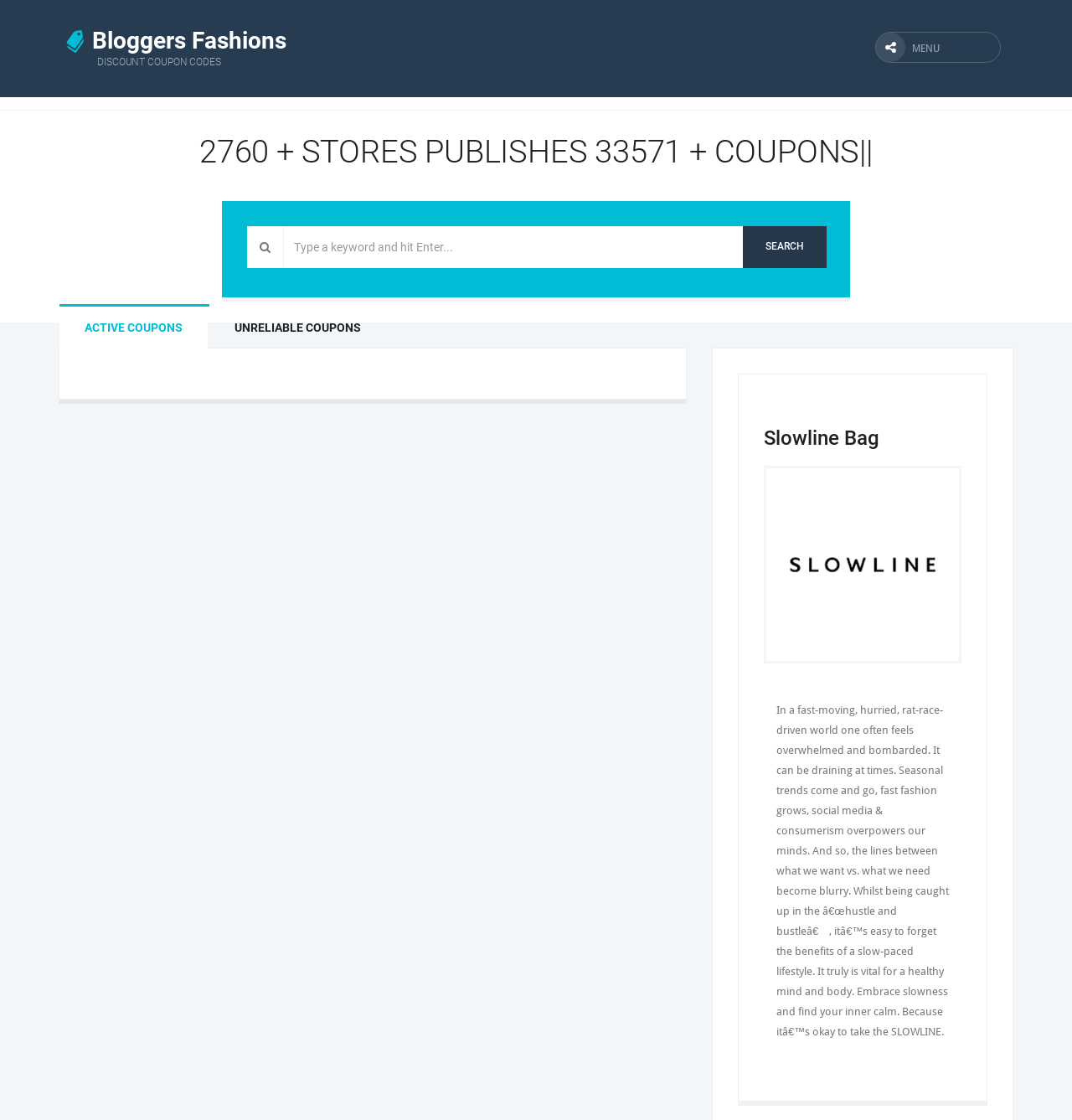What is the theme of the webpage content?
Craft a detailed and extensive response to the question.

I read the static text on the webpage, which talks about the benefits of a slow-paced lifestyle and finding inner calm, so the theme of the webpage content is about promoting a slow-paced lifestyle.